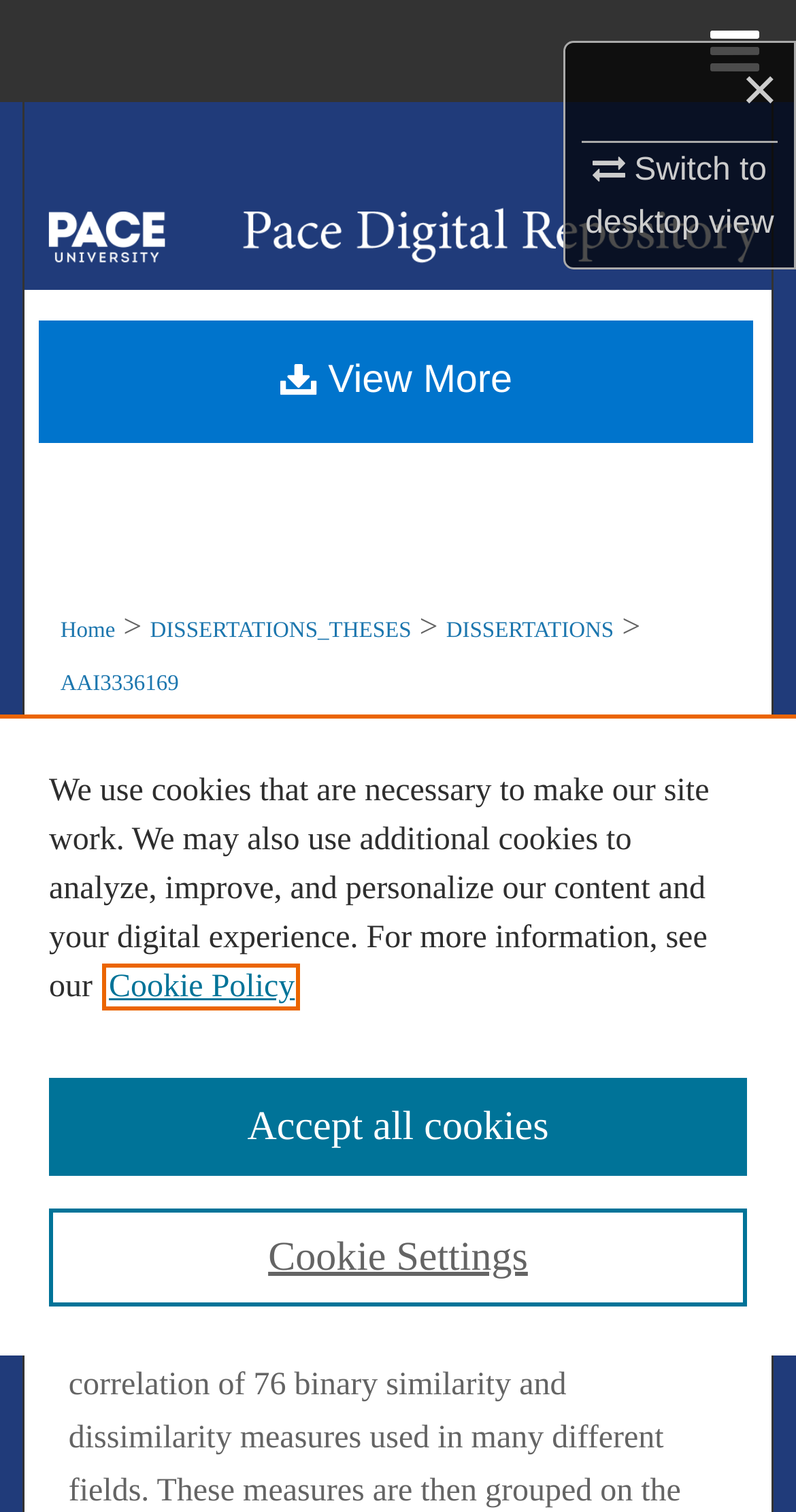Answer with a single word or phrase: 
What is the type of document?

DISSERTATIONS